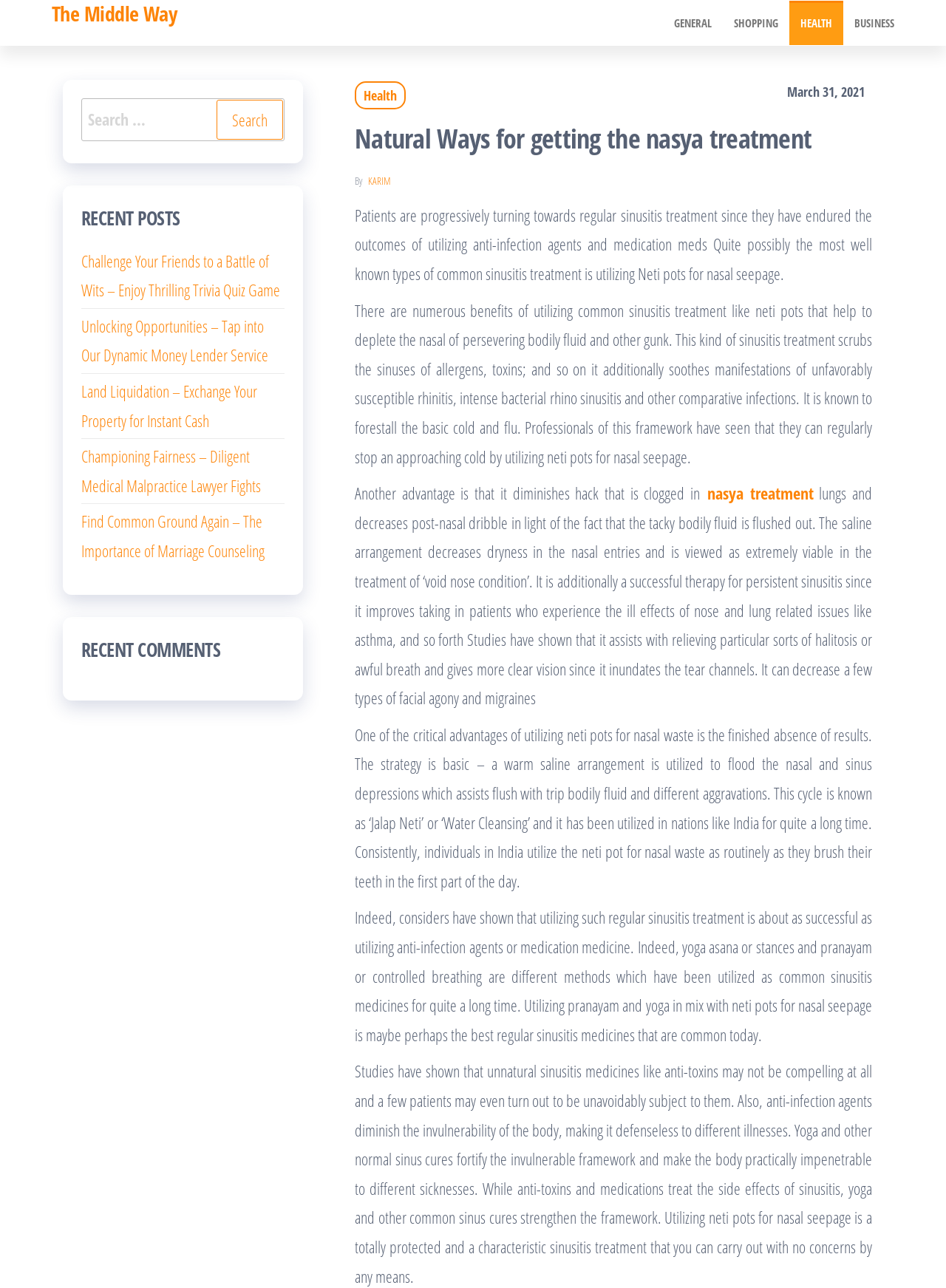What is the benefit of using neti pots for nasal drainage?
Please provide a detailed and thorough answer to the question.

The benefit of using neti pots for nasal drainage can be found by reading the text, which states that it reduces hack and post-nasal drip, and also has other benefits such as relieving symptoms of allergic rhinitis and acute bacterial rhino sinusitis.